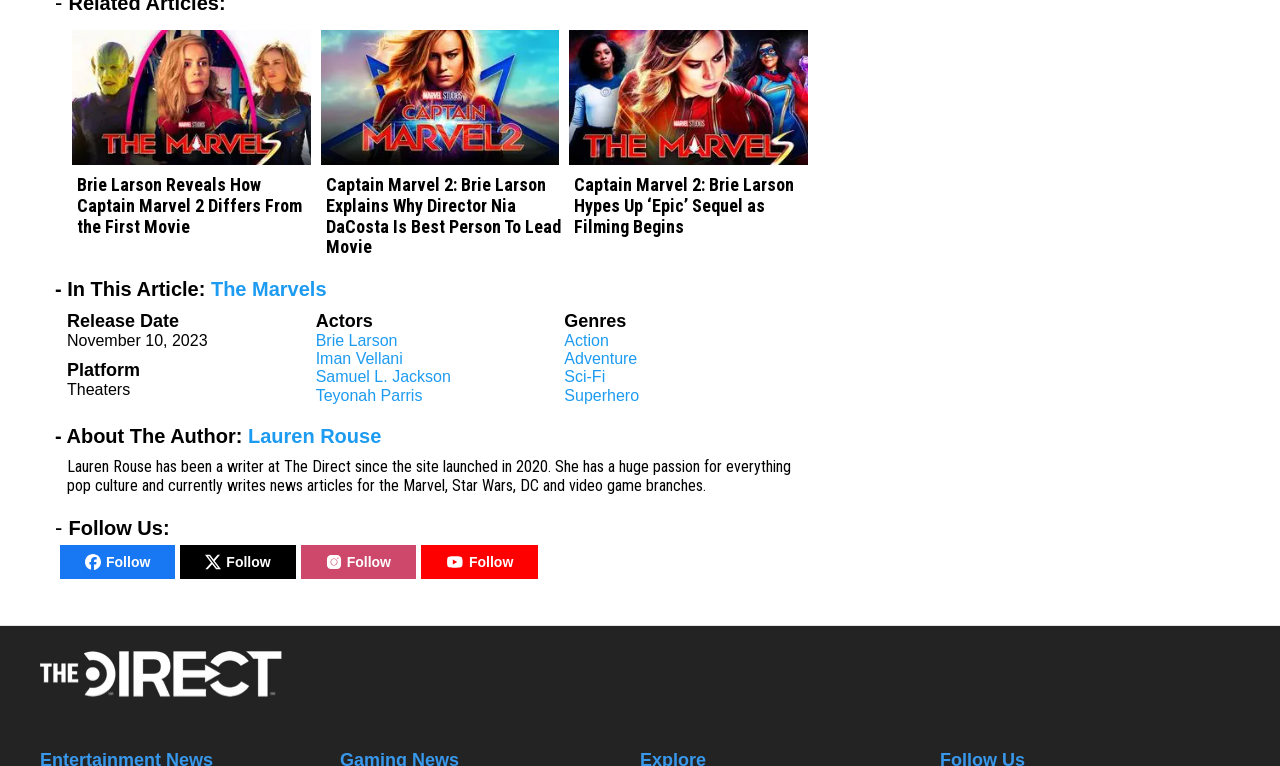What is the platform where Captain Marvel 2 will be released?
From the details in the image, provide a complete and detailed answer to the question.

I found the platform by looking at the section that lists the details of the movie, where it says 'Platform' followed by the platform 'Theaters'.